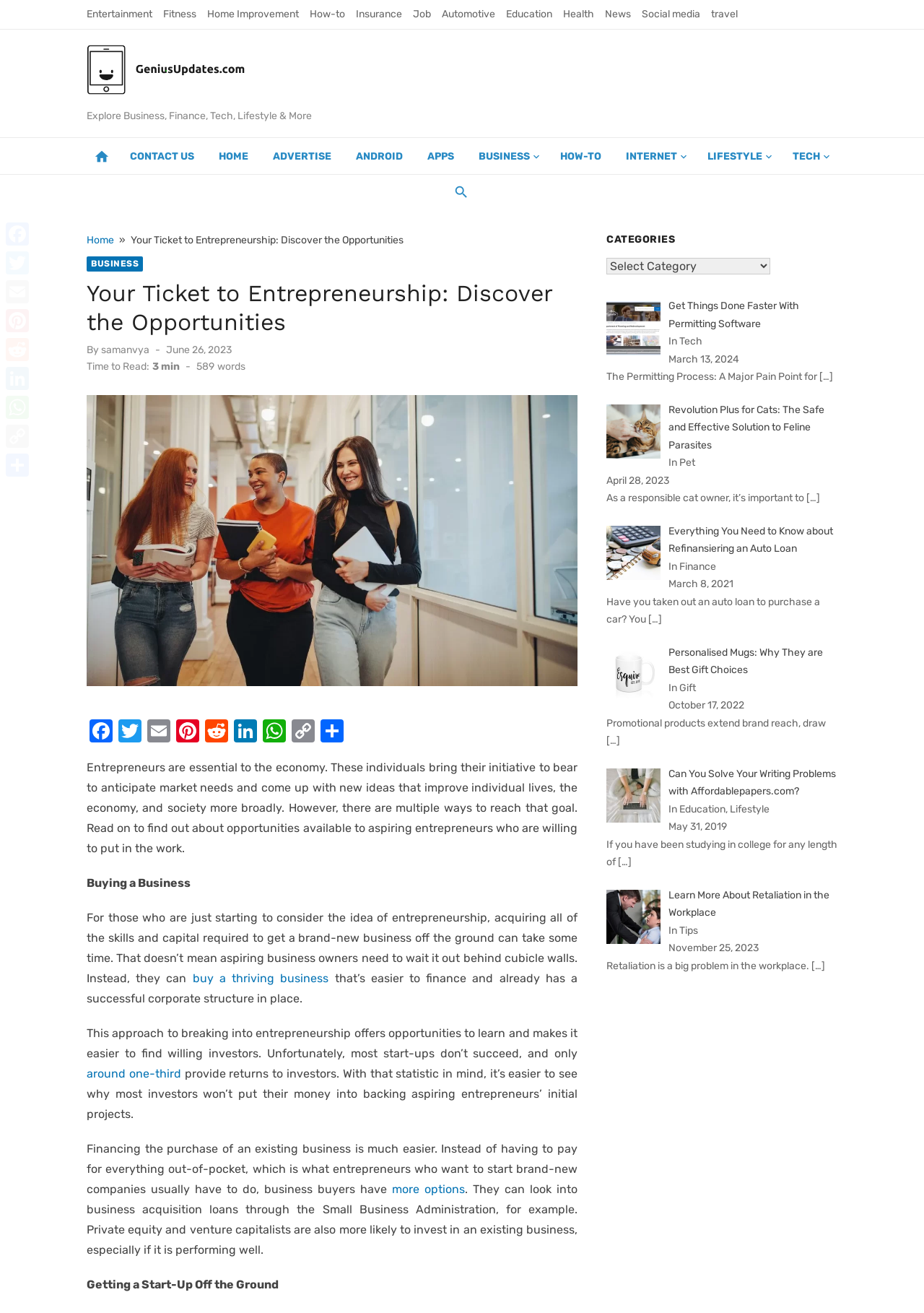Locate the bounding box coordinates of the area that needs to be clicked to fulfill the following instruction: "Click on the 'CONTACT US' link". The coordinates should be in the format of four float numbers between 0 and 1, namely [left, top, right, bottom].

[0.133, 0.105, 0.218, 0.132]